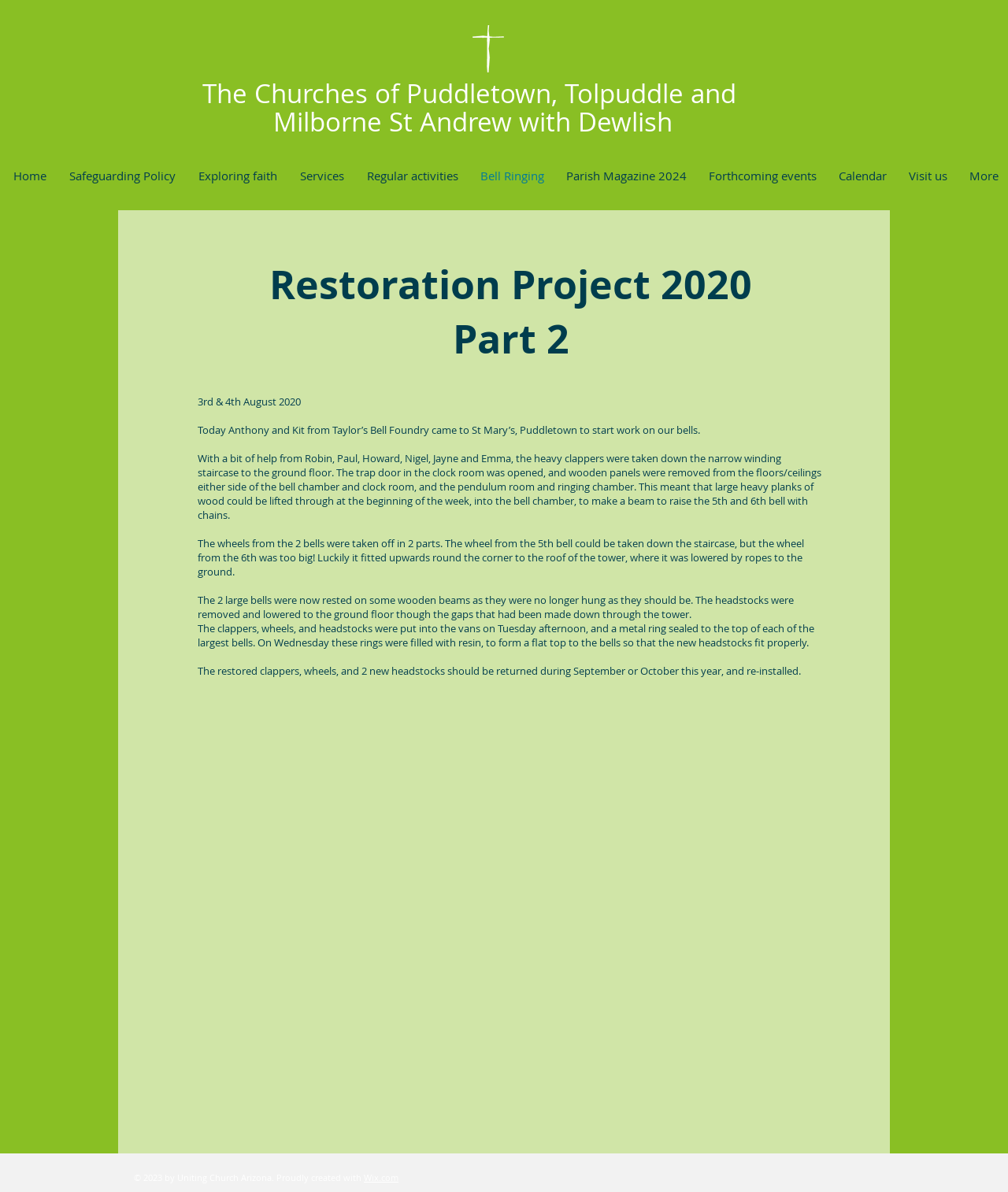Provide the bounding box coordinates of the HTML element this sentence describes: "Parish Magazine 2024".

[0.549, 0.134, 0.691, 0.16]